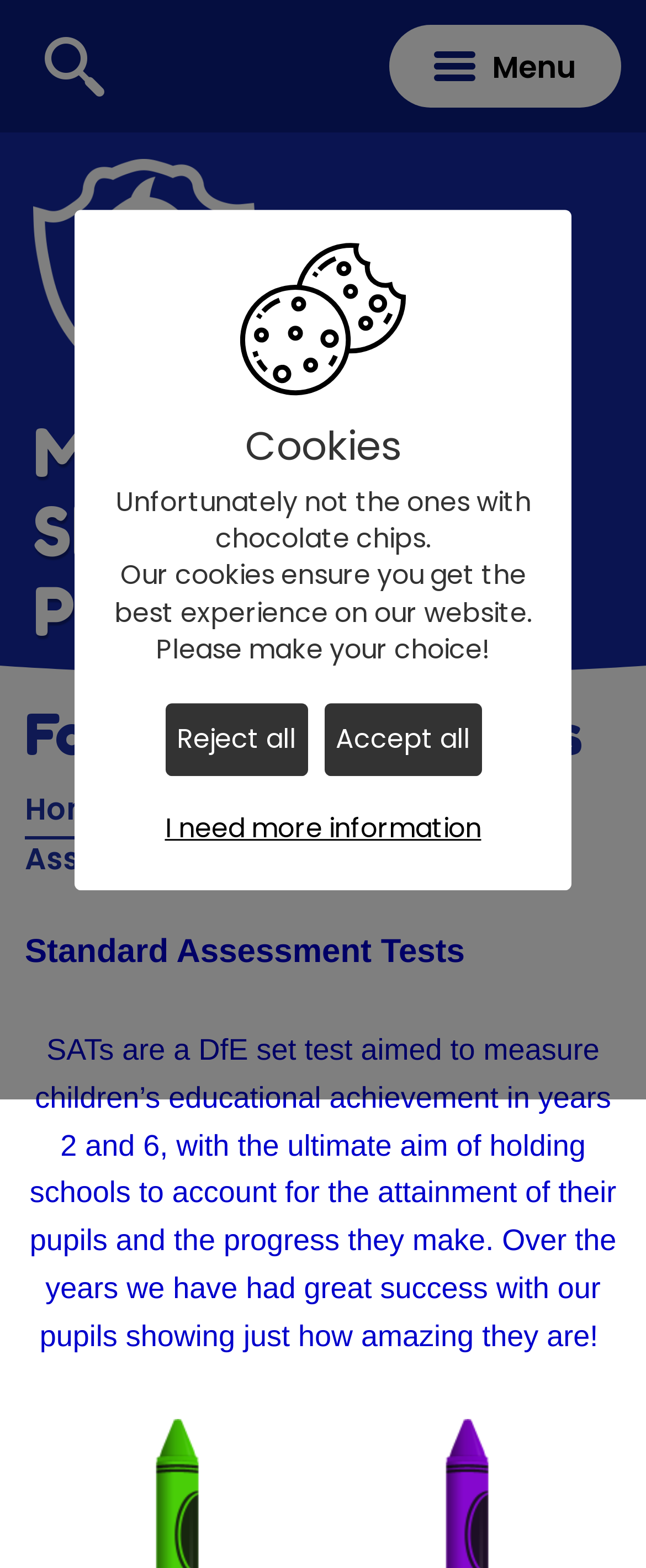Please identify the bounding box coordinates of the element's region that needs to be clicked to fulfill the following instruction: "Email the website owner". The bounding box coordinates should consist of four float numbers between 0 and 1, i.e., [left, top, right, bottom].

None